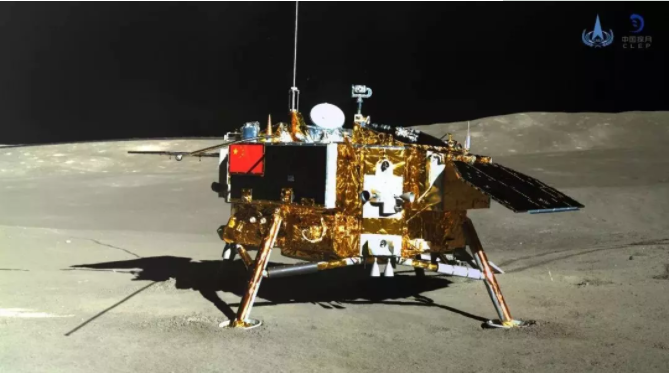What is the environment like on the lunar surface?
Based on the image, respond with a single word or phrase.

Stark